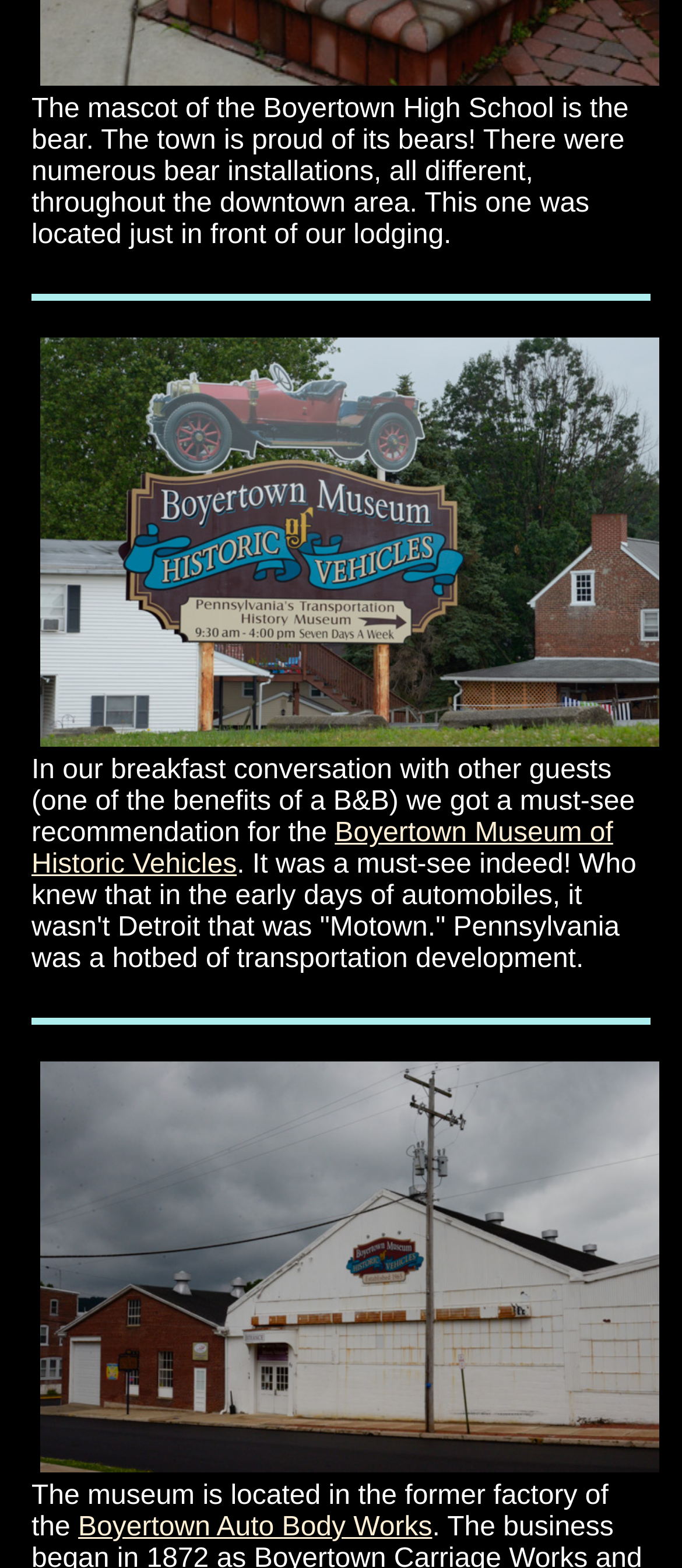How many bear installations were there in the downtown area?
Please provide a single word or phrase in response based on the screenshot.

numerous